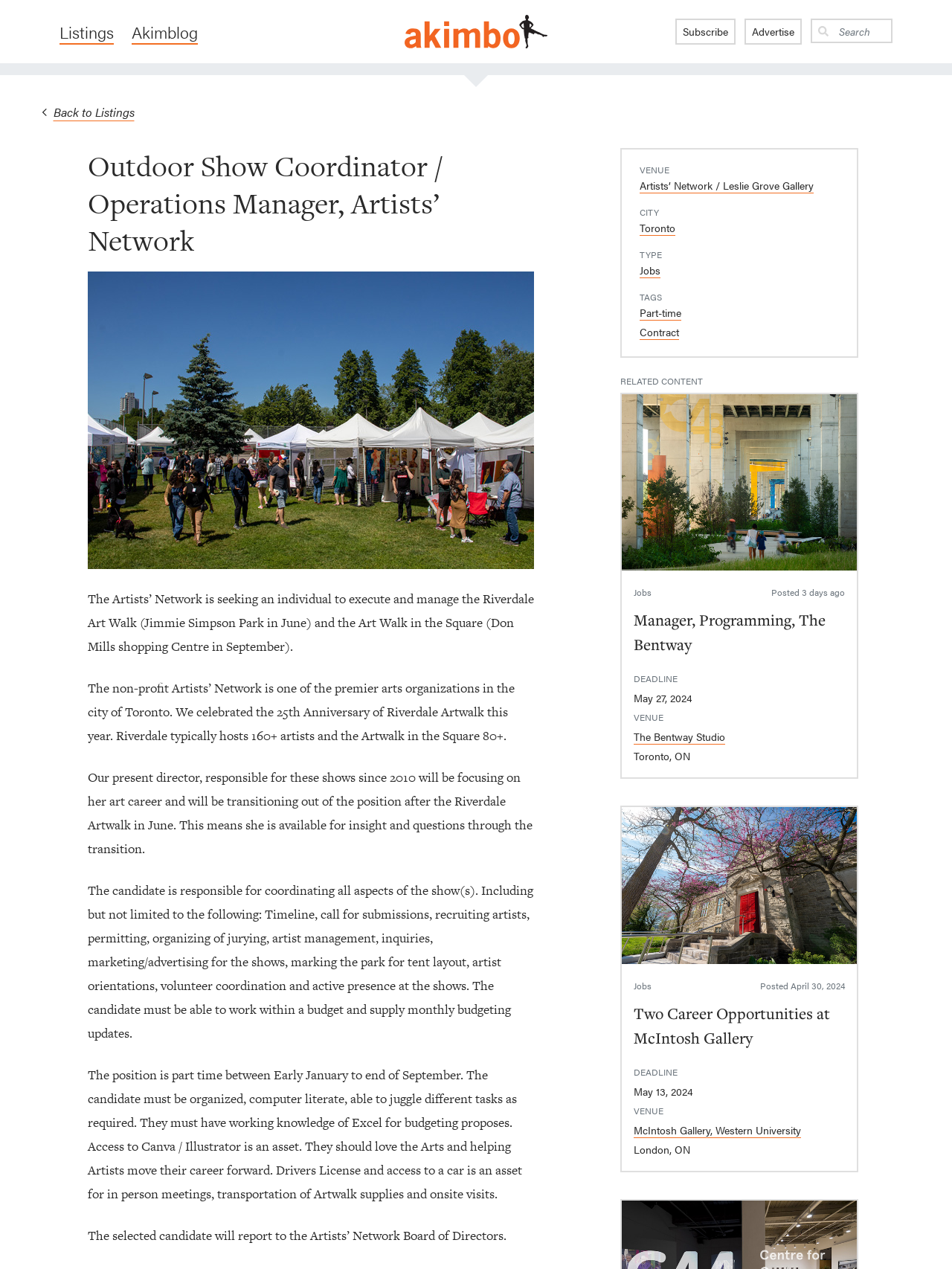What is the duration of the part-time position?
Please use the visual content to give a single word or phrase answer.

Early January to end of September